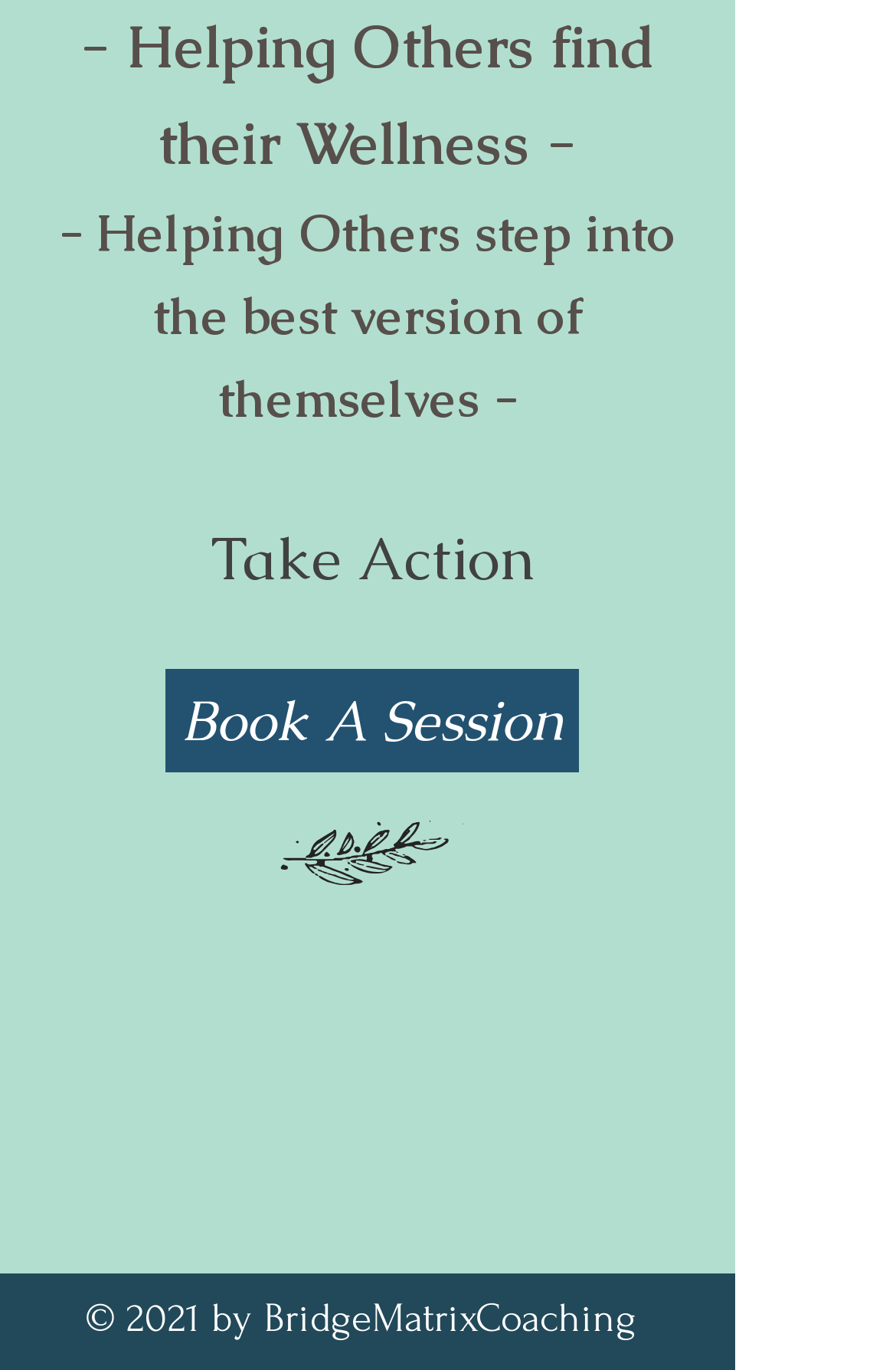What is the tone of the website?
Refer to the image and give a detailed answer to the query.

The language and tone used on the webpage, such as 'Helping Others' and 'find their Wellness', convey a sense of helpfulness and support, suggesting that the website is approachable and caring.